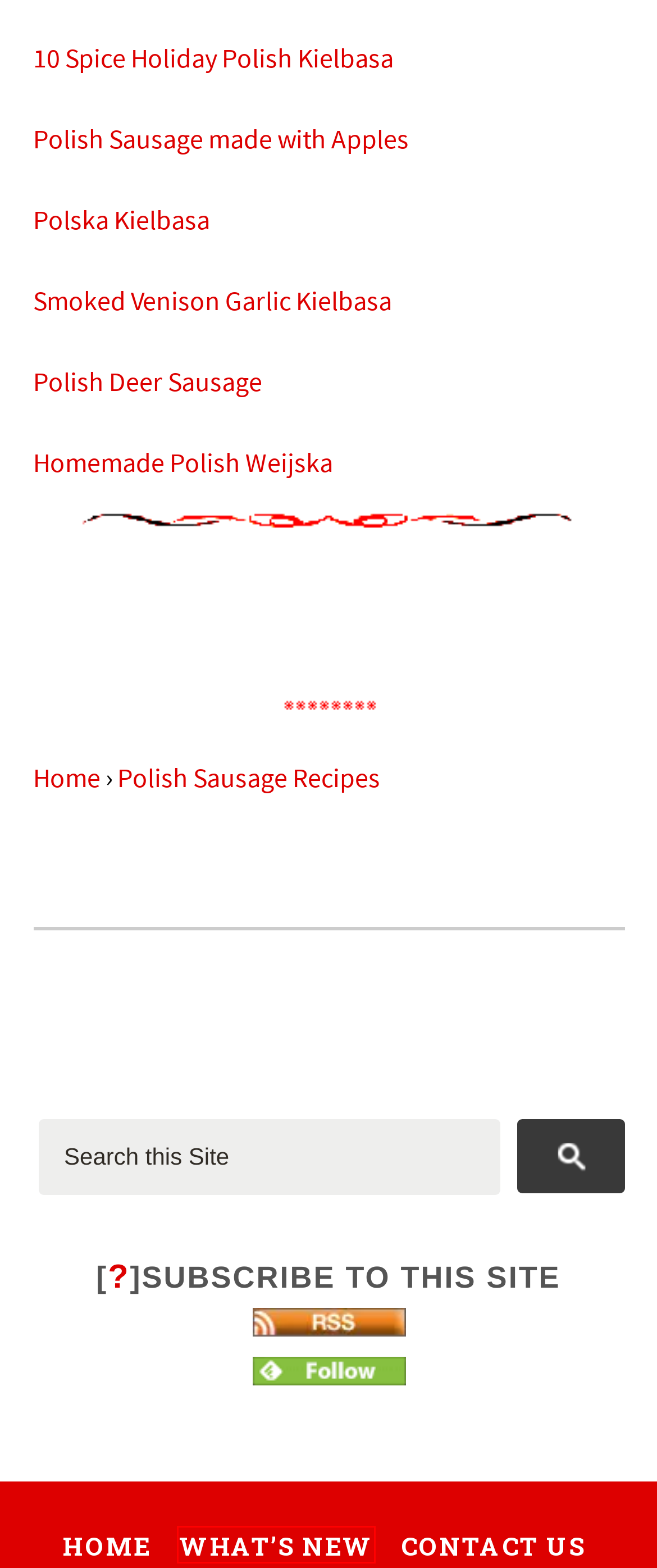Review the screenshot of a webpage which includes a red bounding box around an element. Select the description that best fits the new webpage once the element in the bounding box is clicked. Here are the candidates:
A. A Polska Kielbasa Recipe that's the Real Deal
B. A Venison Recipe for Smoked Kielbasa
C. Sausage Making Made Fun and Easy
D. Wiejska Style Homemade Polish Sausage
E. Sausage Making Contact Page
F. A Kielbasa Recipe Spiced up With Apples
G. A Polish Kielbasa Recipe That's Both Highly Spiced and Smoked
H. What's New? at Lets-Make-Sausage.com

H